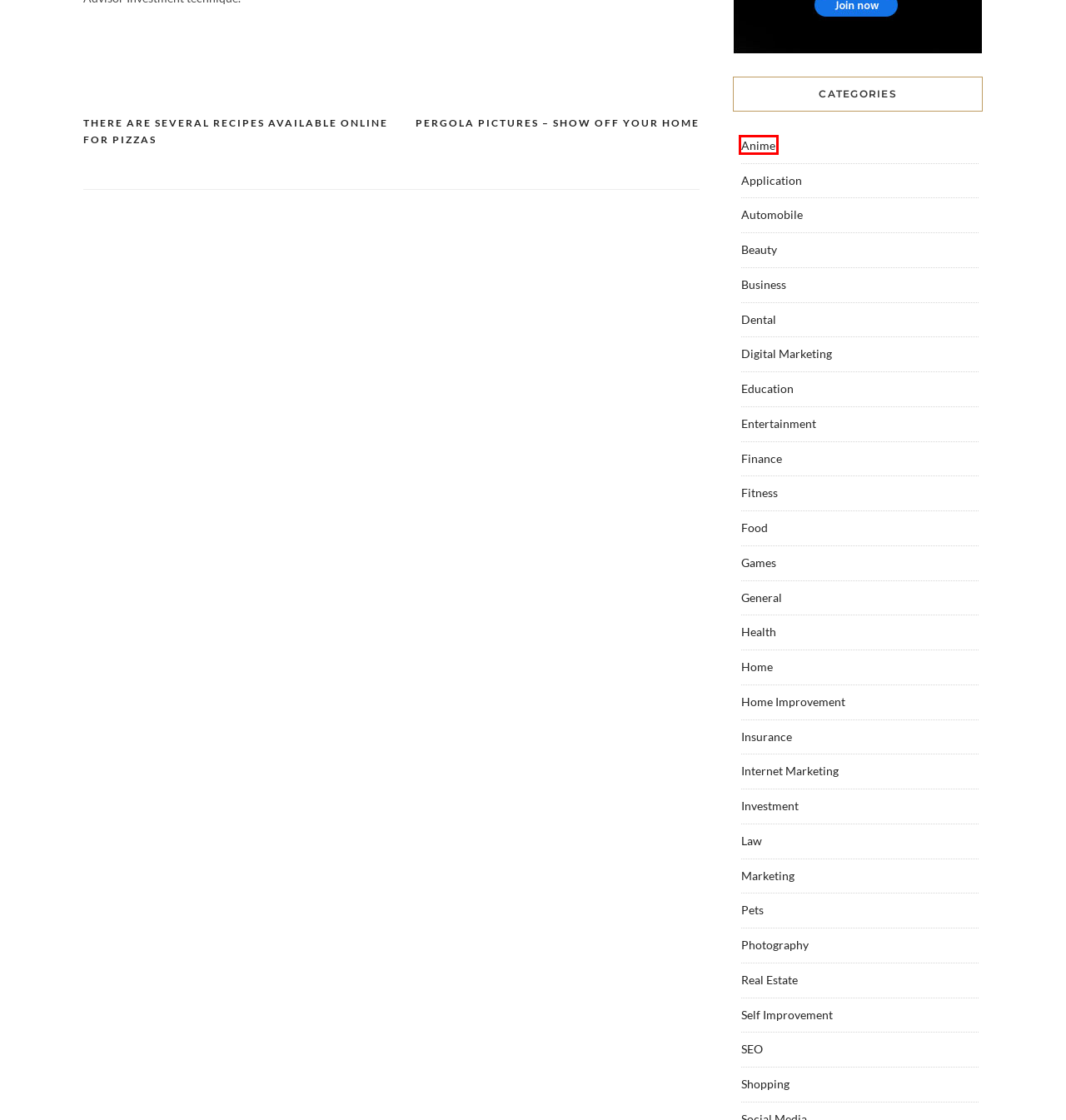Check out the screenshot of a webpage with a red rectangle bounding box. Select the best fitting webpage description that aligns with the new webpage after clicking the element inside the bounding box. Here are the candidates:
A. Digital Marketing – Fund Acion Entorno
B. Photography – Fund Acion Entorno
C. Application – Fund Acion Entorno
D. Home Improvement – Fund Acion Entorno
E. Self Improvement – Fund Acion Entorno
F. Investment – Fund Acion Entorno
G. Education – Fund Acion Entorno
H. Anime – Fund Acion Entorno

H